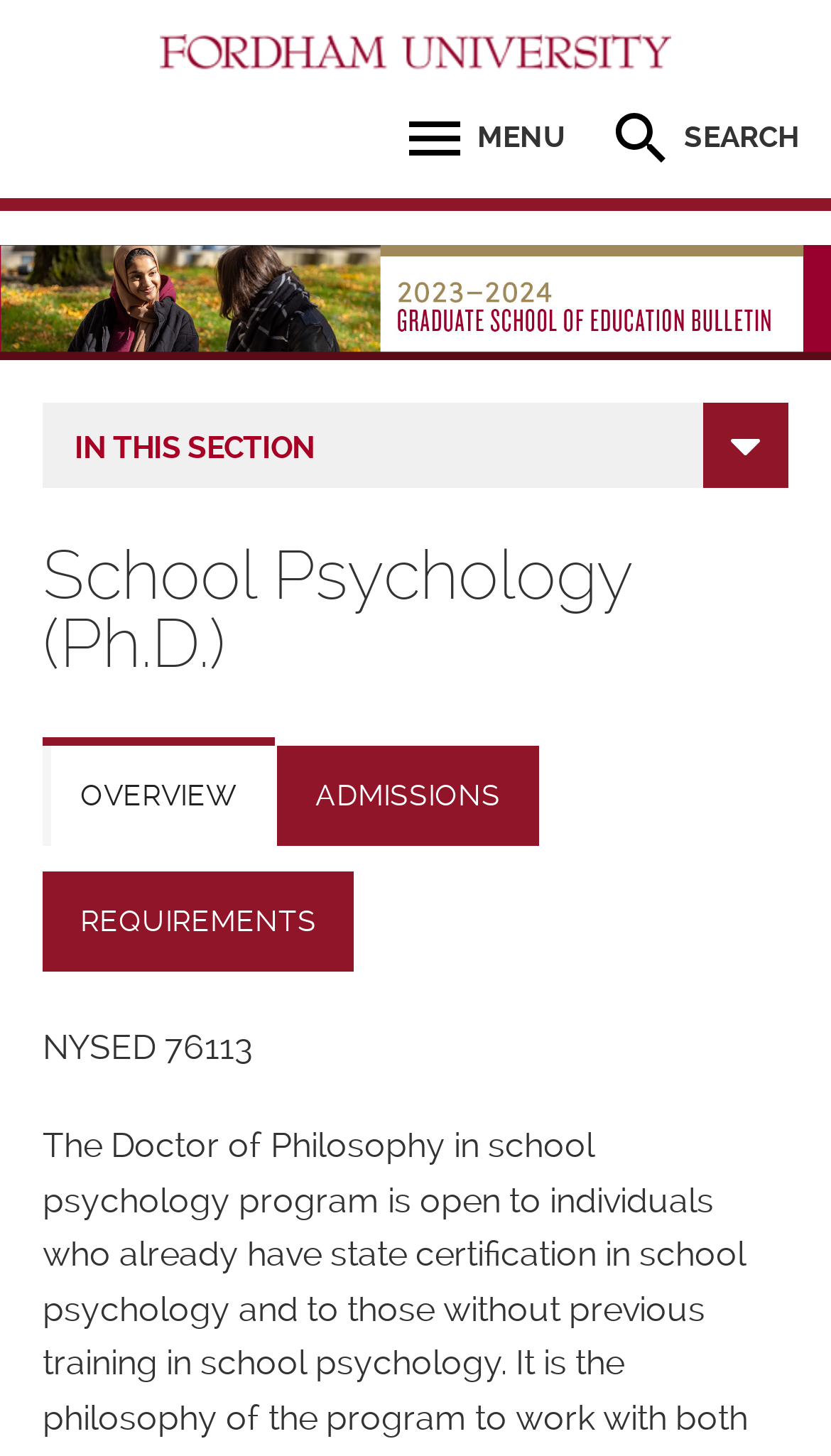Determine the bounding box coordinates of the clickable region to carry out the instruction: "click the Back to Top link".

[0.867, 0.764, 0.974, 0.825]